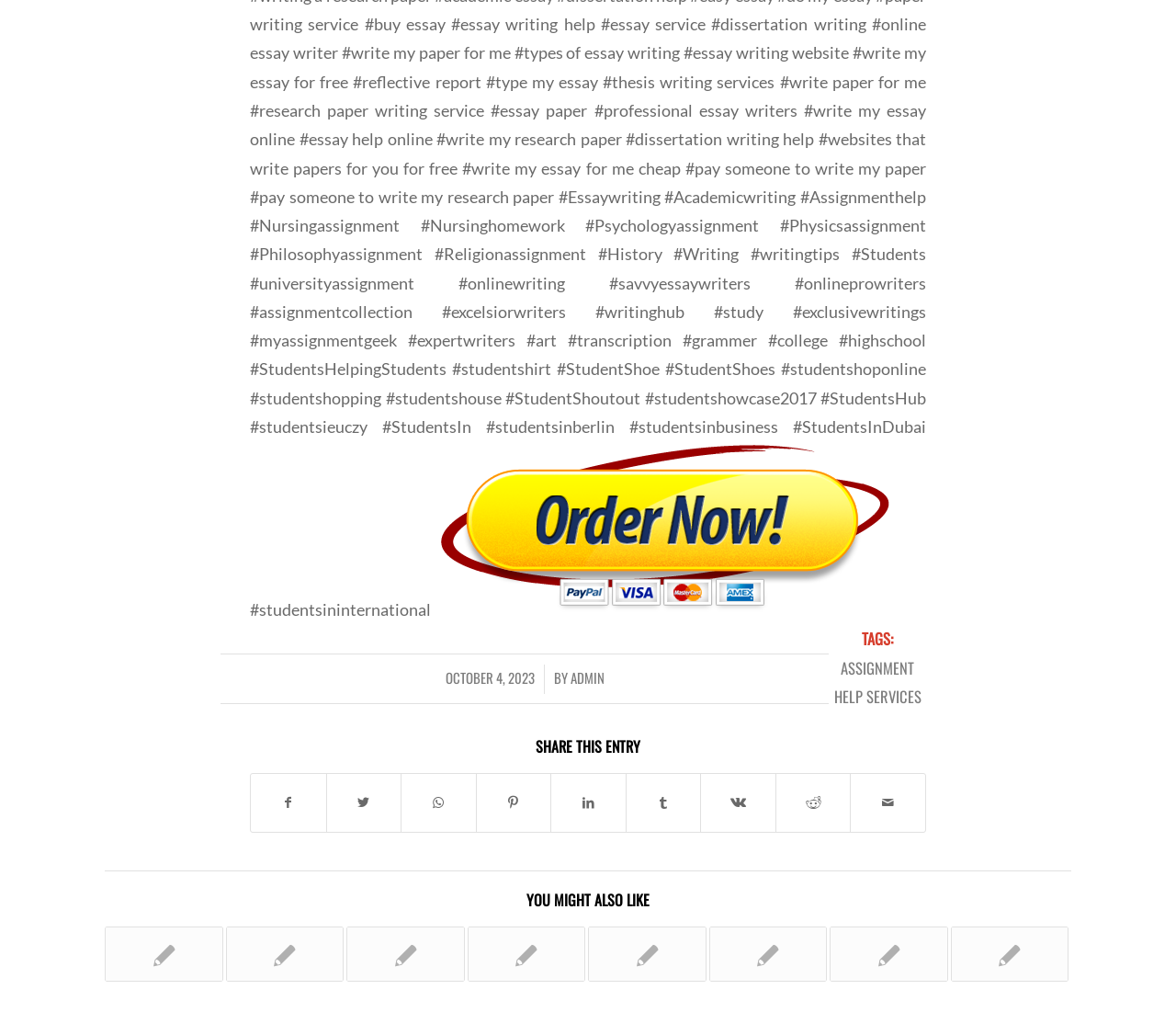Identify and provide the bounding box coordinates of the UI element described: "admin". The coordinates should be formatted as [left, top, right, bottom], with each number being a float between 0 and 1.

[0.485, 0.66, 0.514, 0.68]